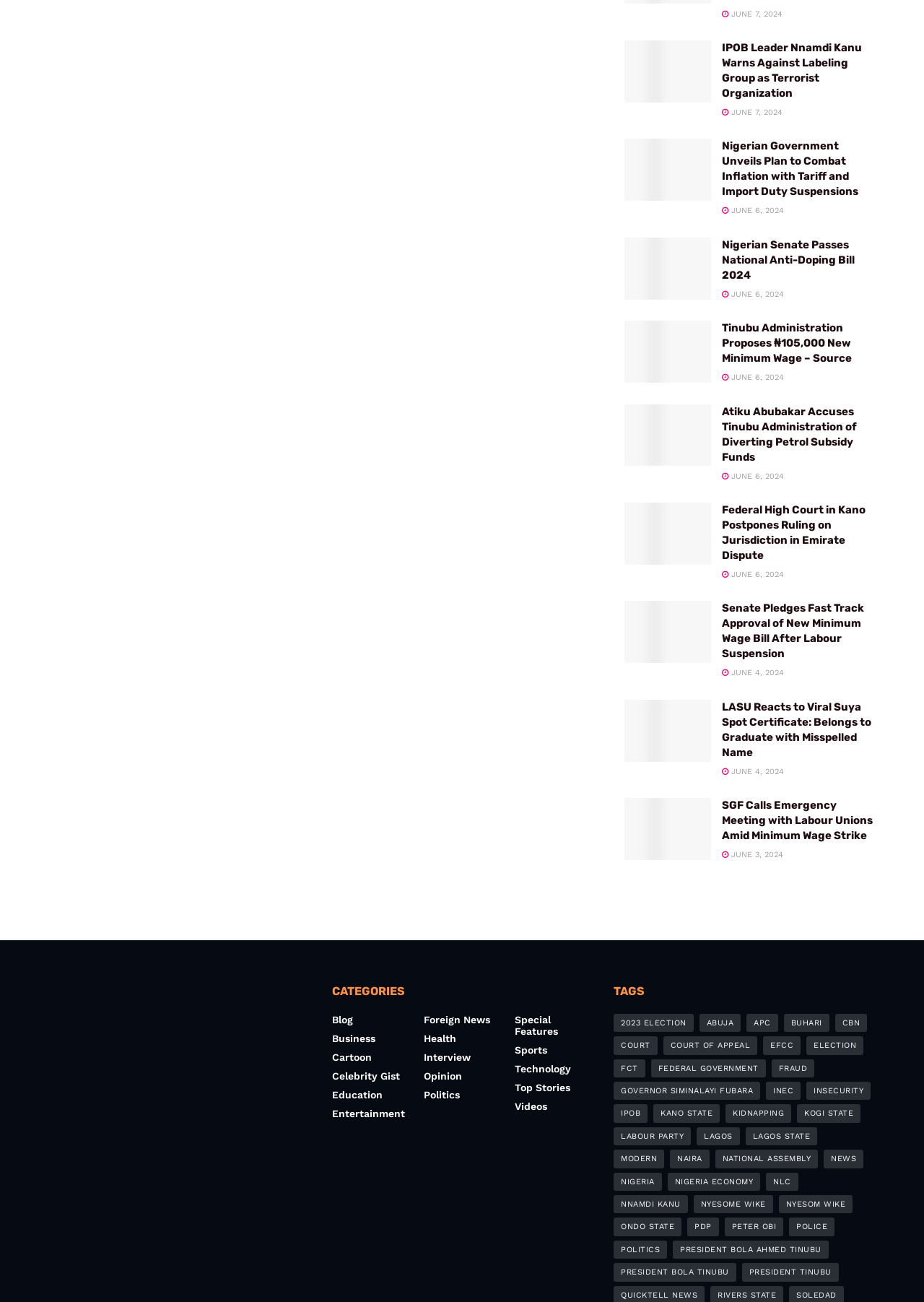Use a single word or phrase to answer the question: 
What is the date of the first article?

JUNE 7, 2024